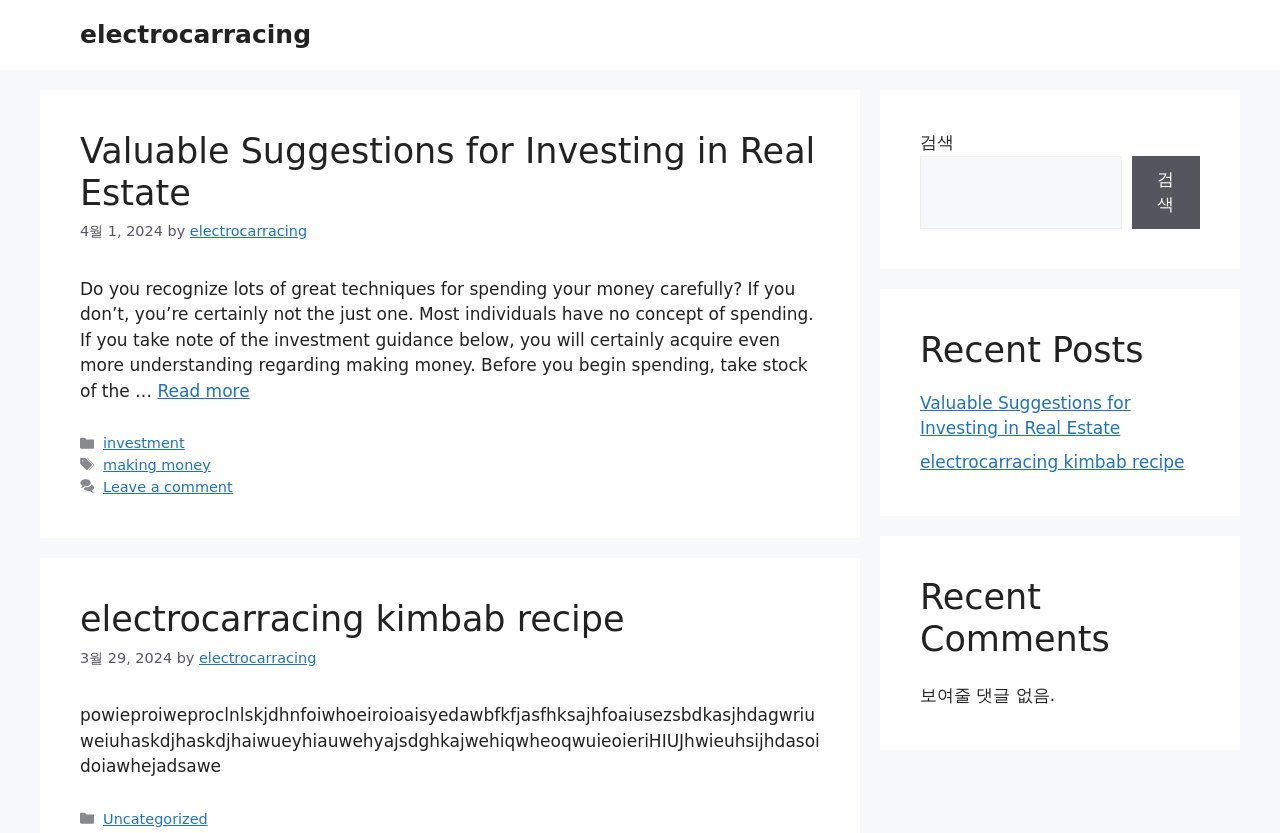Please predict the bounding box coordinates (top-left x, top-left y, bottom-right x, bottom-right y) for the UI element in the screenshot that fits the description: making money

[0.081, 0.549, 0.165, 0.568]